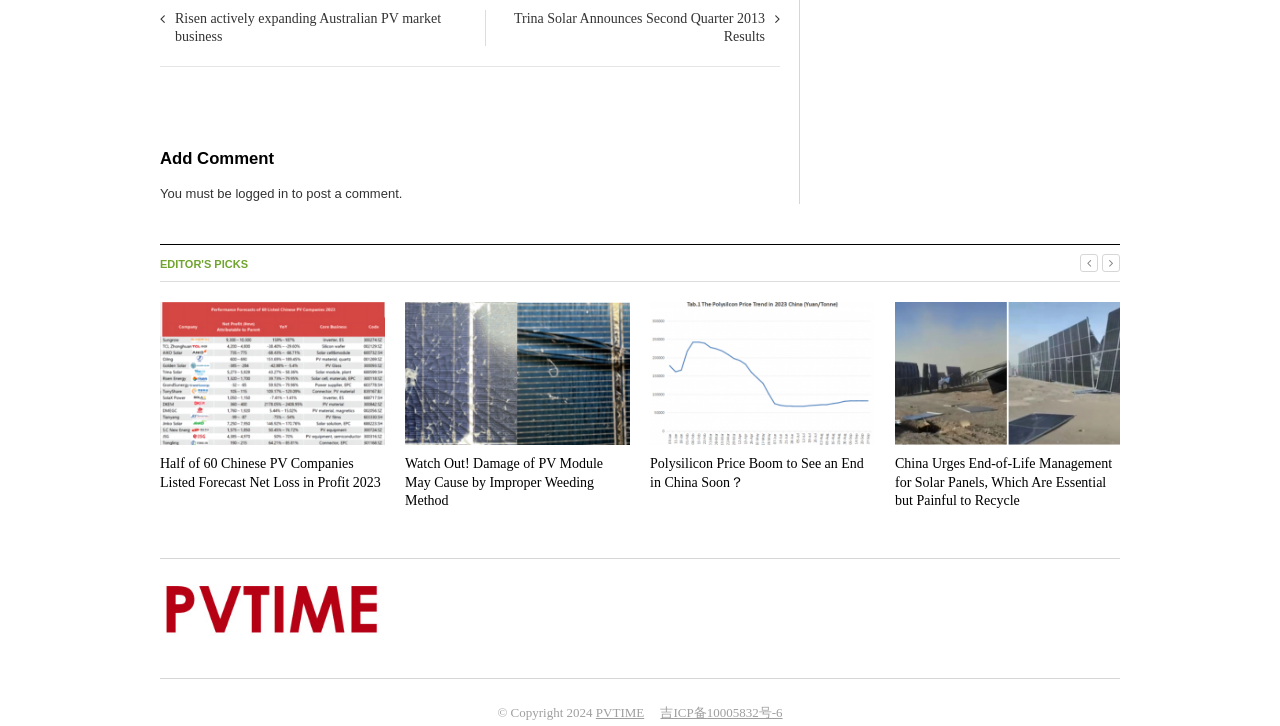Please identify the bounding box coordinates of the area that needs to be clicked to follow this instruction: "Click on the 'Half of 60 Chinese PV Companies Listed Forecast Net Loss in Profit 2023' article link".

[0.125, 0.604, 0.301, 0.624]